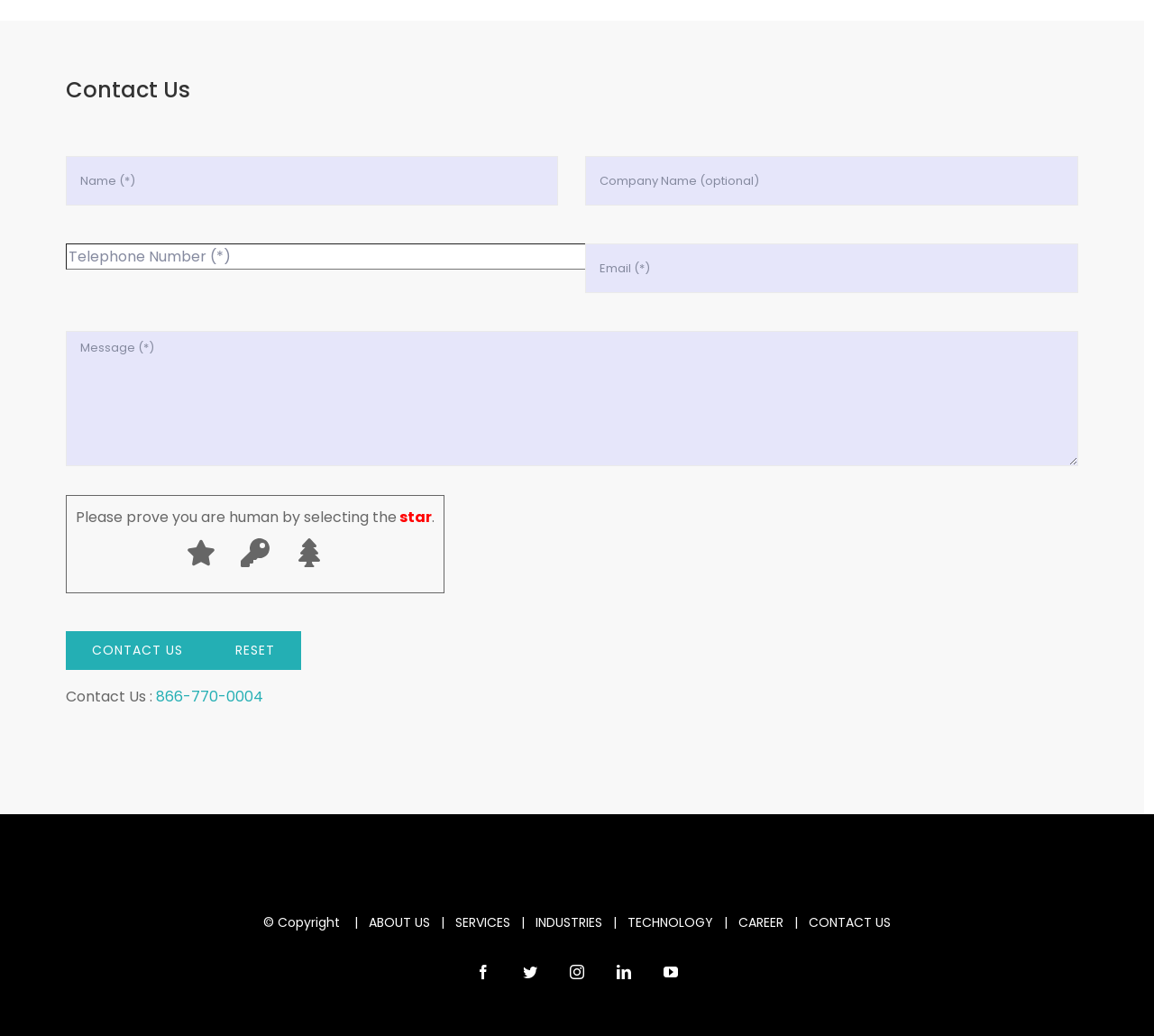What is the instruction for the human verification step?
Refer to the screenshot and respond with a concise word or phrase.

Select the star